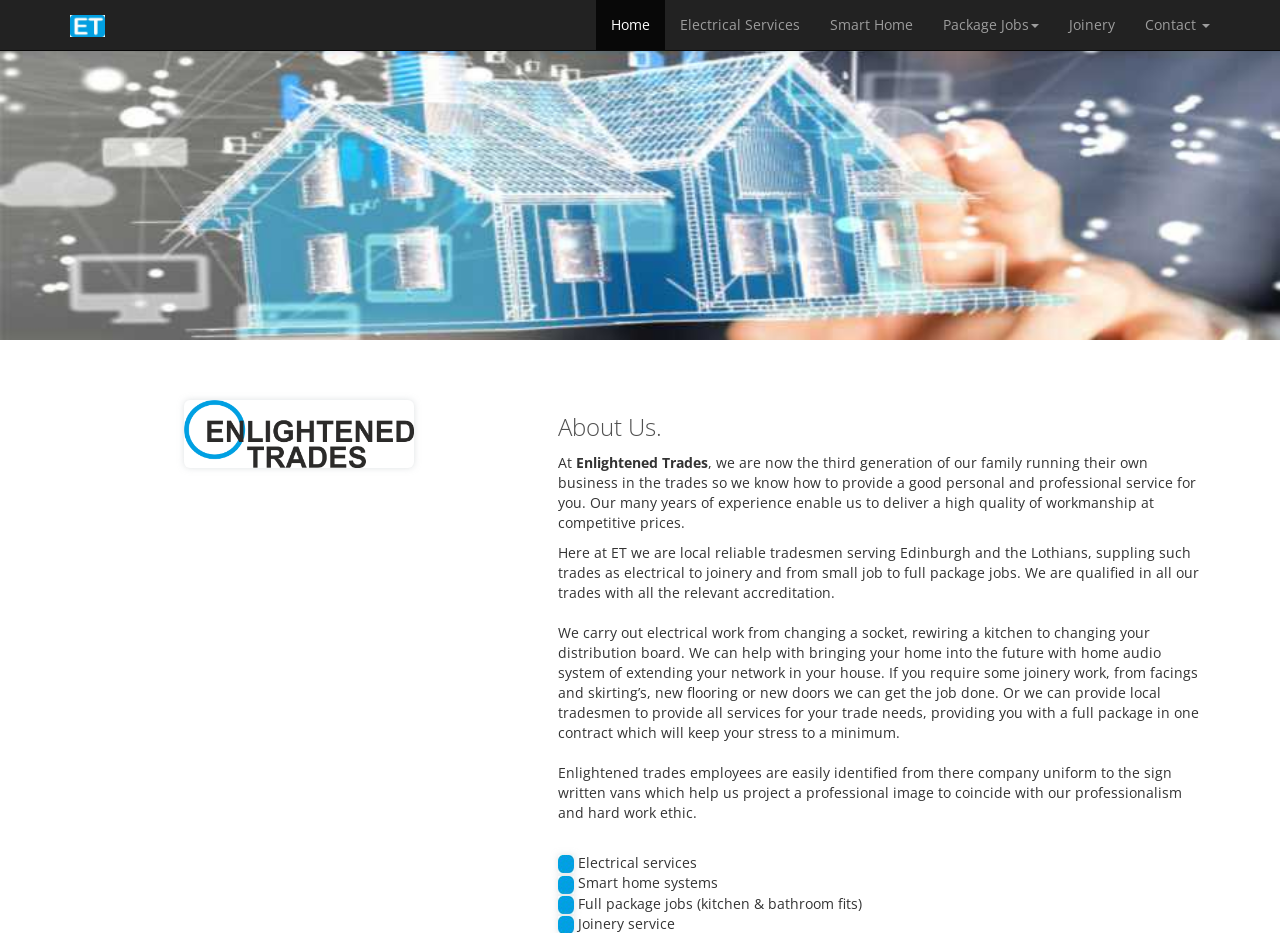Based on the image, give a detailed response to the question: What is the focus of Enlightened Trades' business?

According to the text on the webpage, Enlightened Trades focuses on providing a good personal and professional service for its customers. This is mentioned in the 'About Us' section, where it is stated that the company knows how to provide a good service due to its many years of experience.